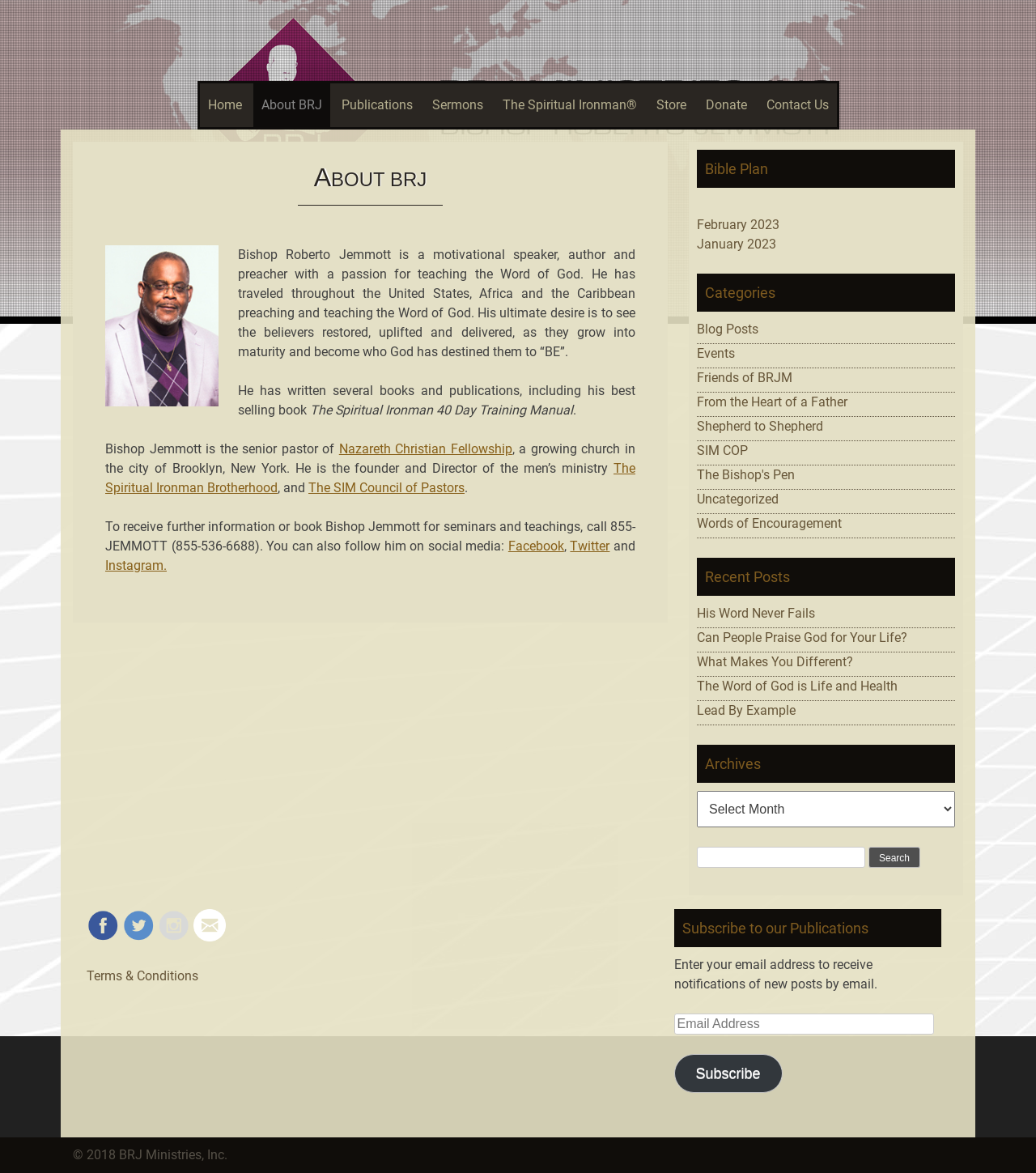Use a single word or phrase to answer this question: 
What is the name of the senior pastor of Nazareth Christian Fellowship?

Bishop Roberto Jemmott